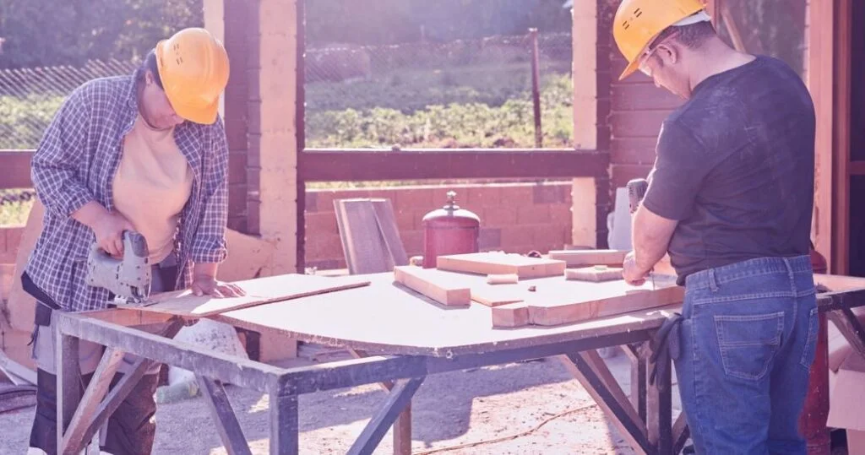Give an in-depth description of the image.

The image features two construction workers actively engaged in a woodworking task at a construction site. The scene is illuminated by warm sunlight, enhancing the vibrant atmosphere of the workspace. On the left, a worker wearing a yellow hard hat is using a jigsaw to cut wooden pieces with precision, concentrating on her task. To the right, another worker, also adorned with a yellow hard hat, is standing at a table covered with various wooden boards and tools, manipulating a piece of wood as part of their project.

The background showcases a partially constructed building, with a mixture of brick and wooden structures, and hints of greenery in the distance, emphasizing the outdoor setting. The workers are dressed appropriately for their task, with casual yet functional clothing that suggests a hands-on environment.

This image reflects the dynamic nature of construction work, illustrating teamwork and craftsmanship in action, essential elements in the industry. The scene captures a moment of productivity within the context of construction, a theme discussed in the surrounding article about construction lawsuits and legal matters related to the industry.